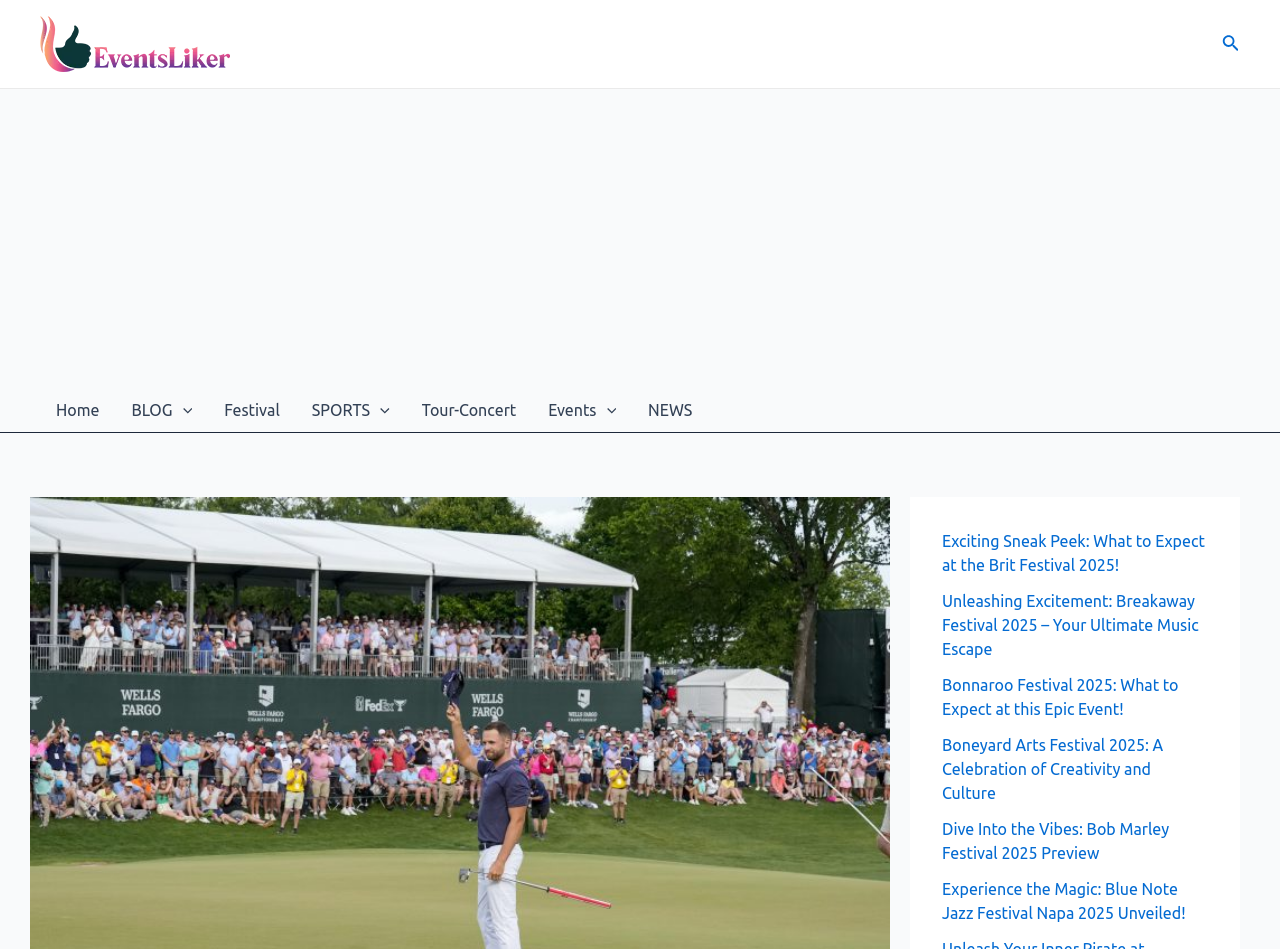Provide a short, one-word or phrase answer to the question below:
What type of content is featured in the links below the navigation menu?

Festival previews